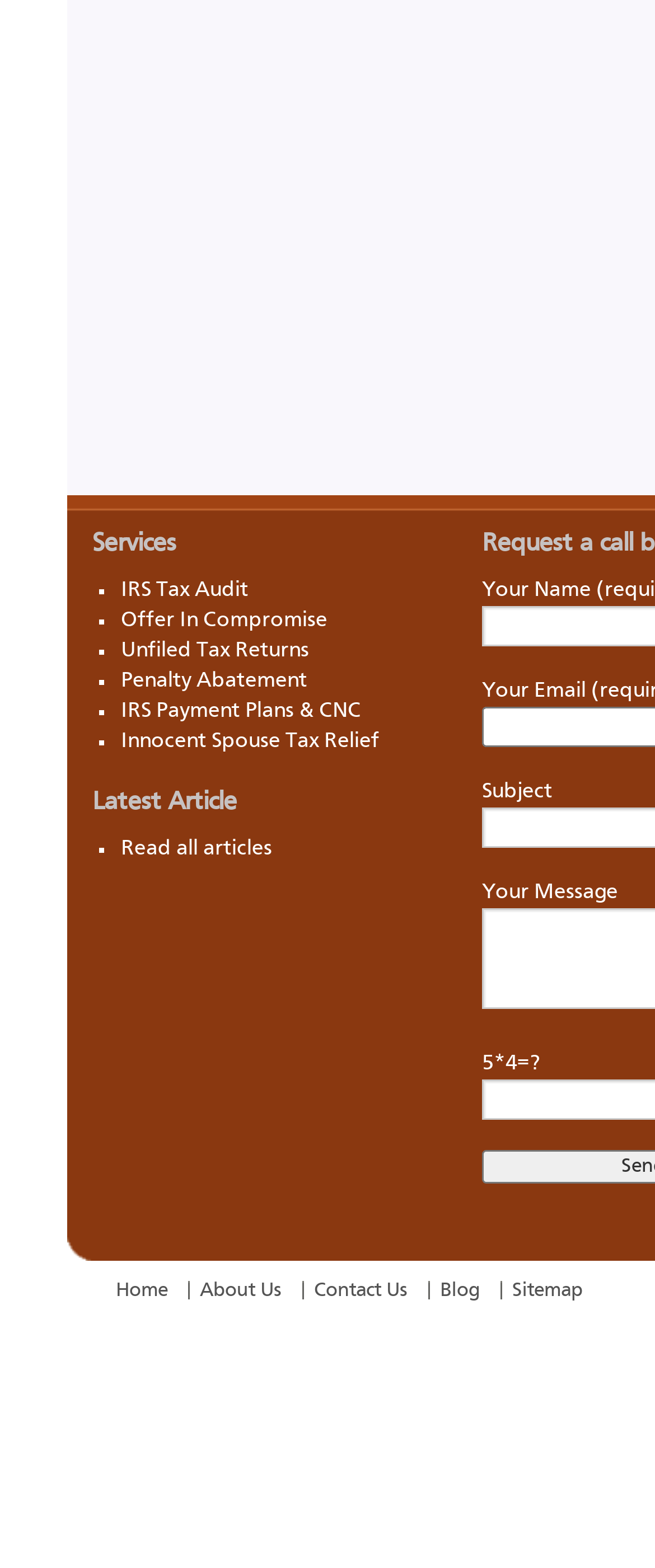Refer to the screenshot and give an in-depth answer to this question: What are the main navigation options on this website?

The links at the bottom of the webpage, including 'Home', 'About Us', 'Contact Us', 'Blog', and 'Sitemap', appear to be the main navigation options for users to access different sections of the website.